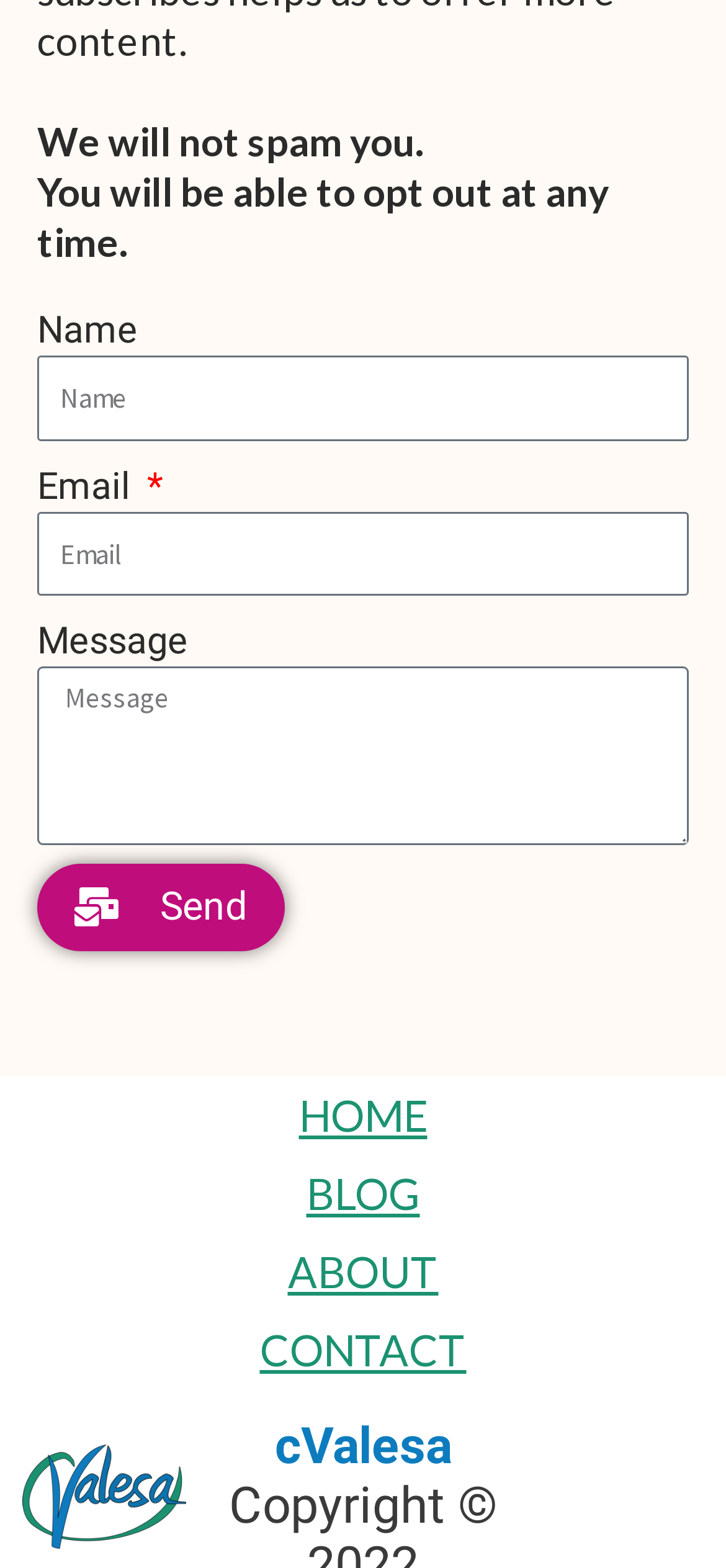Please provide the bounding box coordinate of the region that matches the element description: parent_node: Name name="form_fields[name]" placeholder="Name". Coordinates should be in the format (top-left x, top-left y, bottom-right x, bottom-right y) and all values should be between 0 and 1.

[0.051, 0.227, 0.949, 0.281]